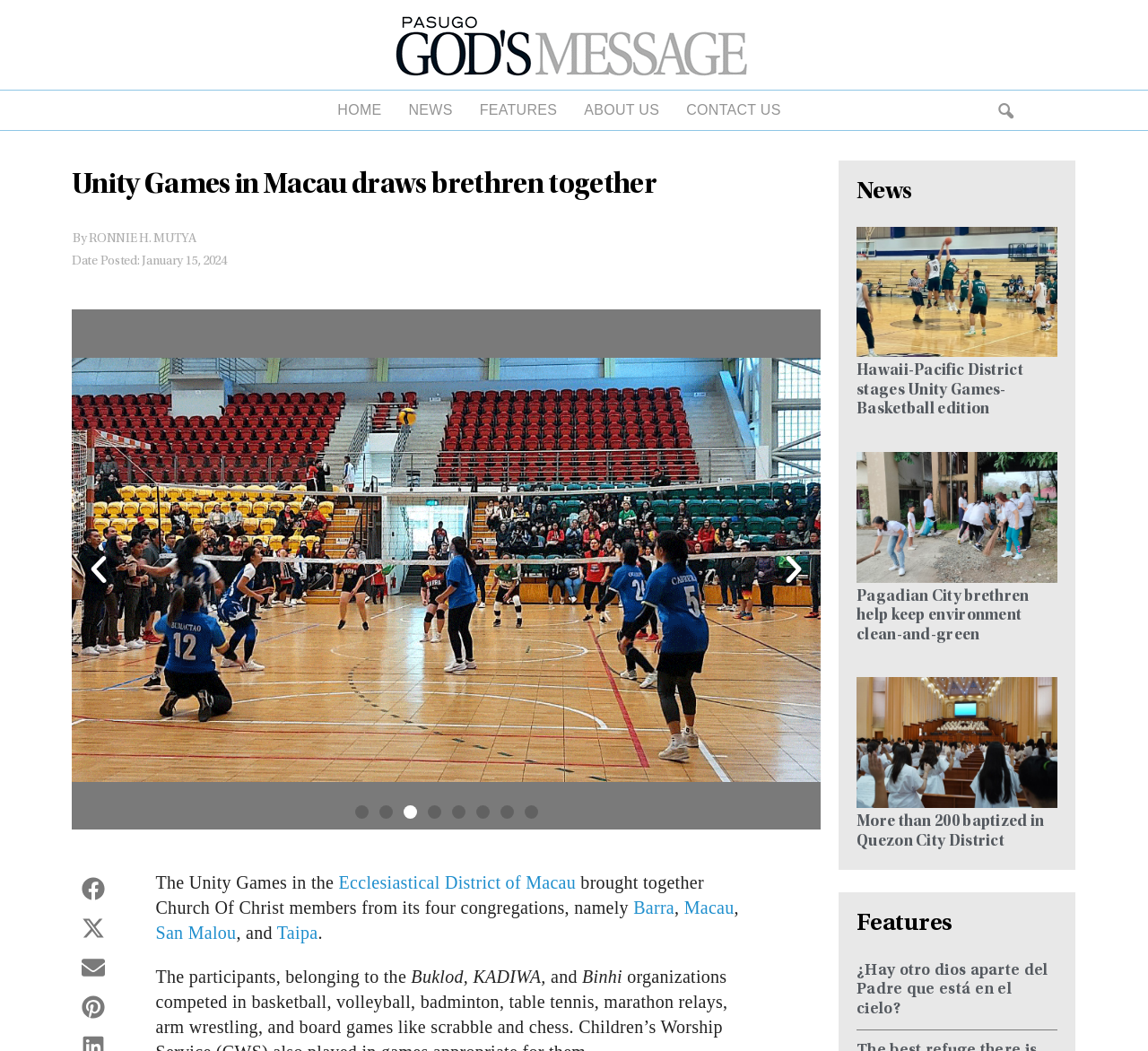Determine the bounding box coordinates for the clickable element to execute this instruction: "Click HOME". Provide the coordinates as four float numbers between 0 and 1, i.e., [left, top, right, bottom].

[0.282, 0.086, 0.344, 0.124]